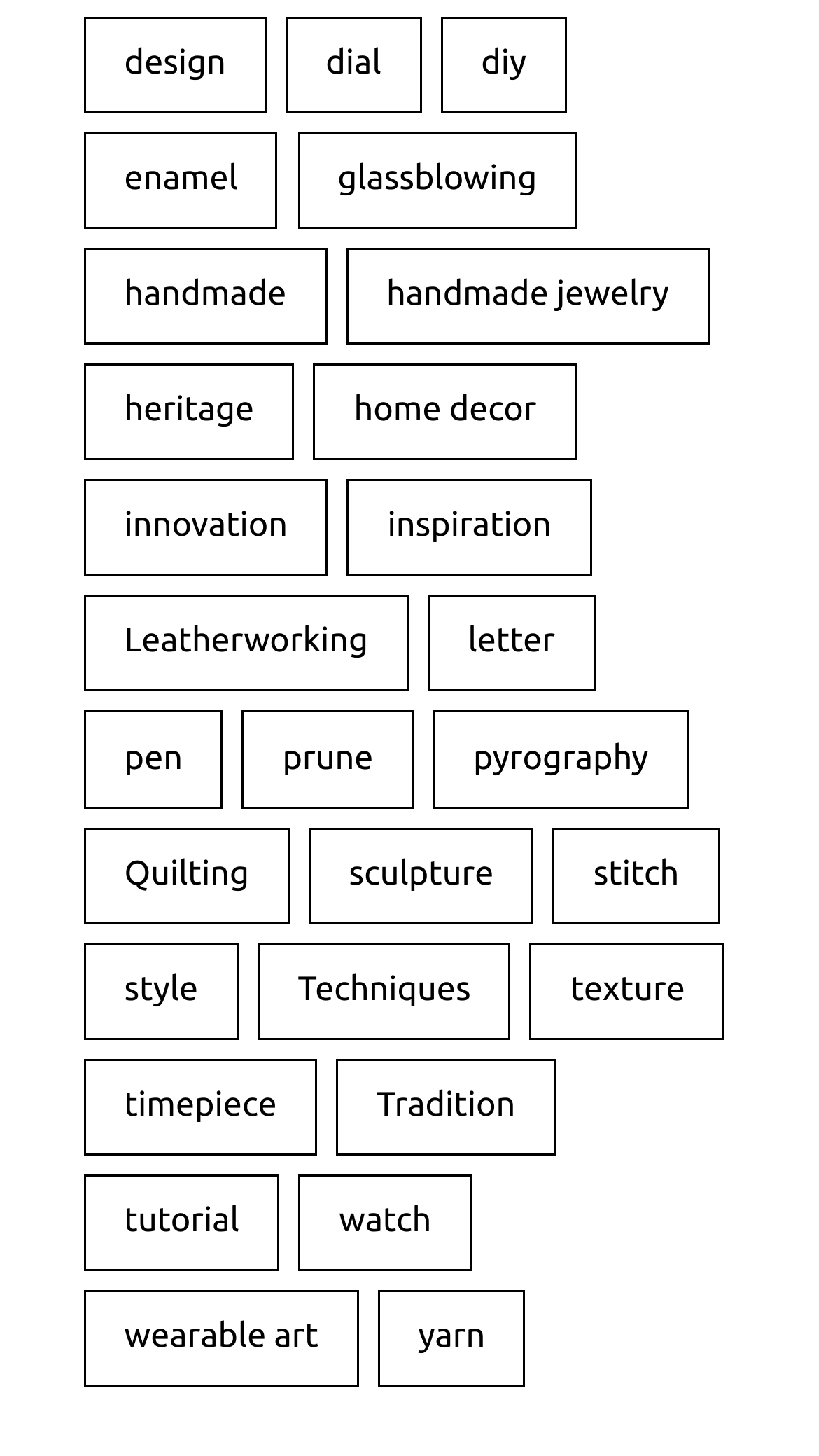Identify the bounding box for the UI element specified in this description: "timepiece". The coordinates must be four float numbers between 0 and 1, formatted as [left, top, right, bottom].

[0.103, 0.727, 0.387, 0.793]